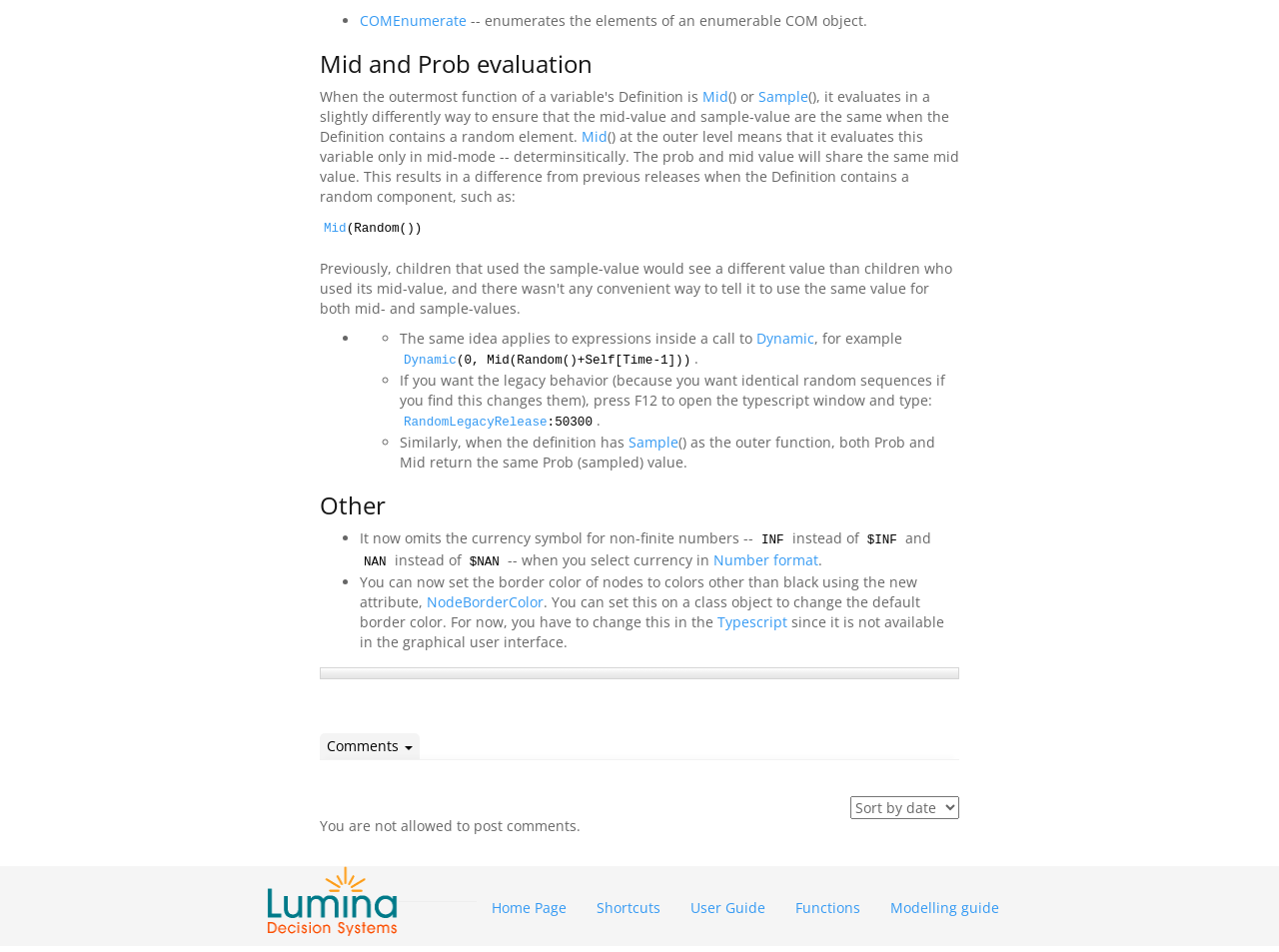Locate the bounding box coordinates of the element that should be clicked to execute the following instruction: "Click the POST COMMENT button".

None